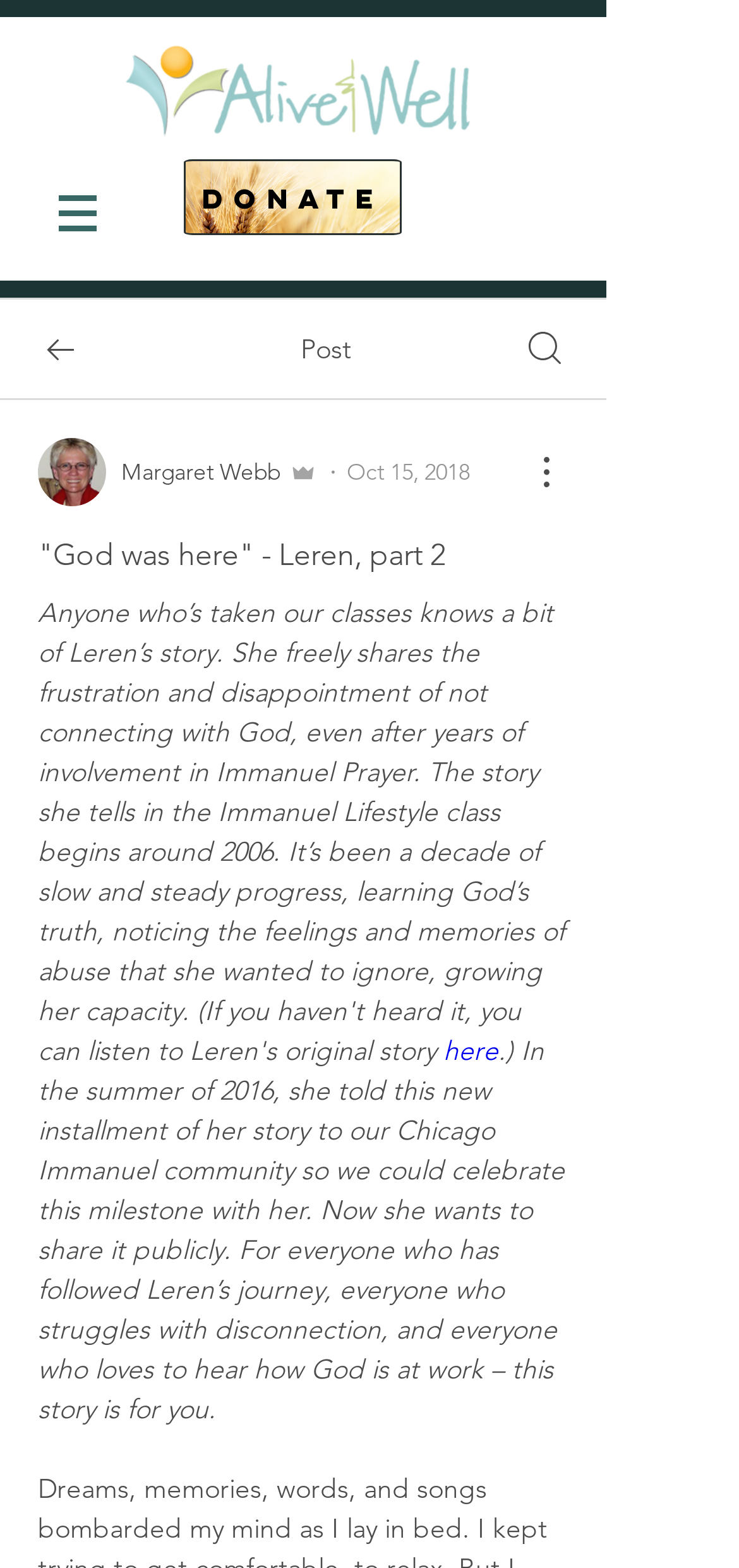What is the name of the author of the story?
Using the information from the image, answer the question thoroughly.

The story is about Leren's journey, and she is the one who shared her story with the Immanuel community, so it can be inferred that she is the author of the story.